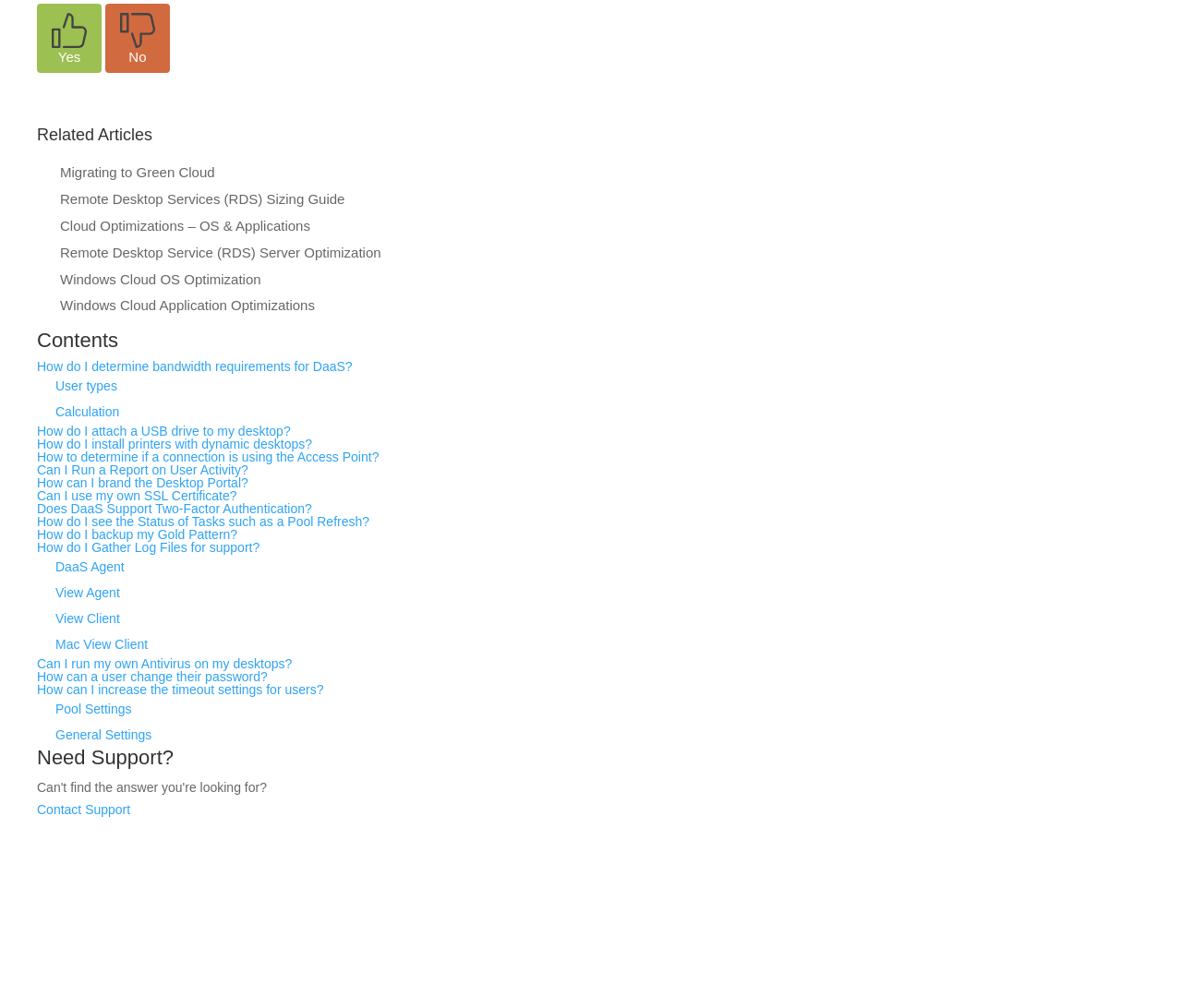Using the webpage screenshot and the element description Mac View Client, determine the bounding box coordinates. Specify the coordinates in the format (top-left x, top-left y, bottom-right x, bottom-right y) with values ranging from 0 to 1.

[0.047, 0.632, 0.125, 0.647]